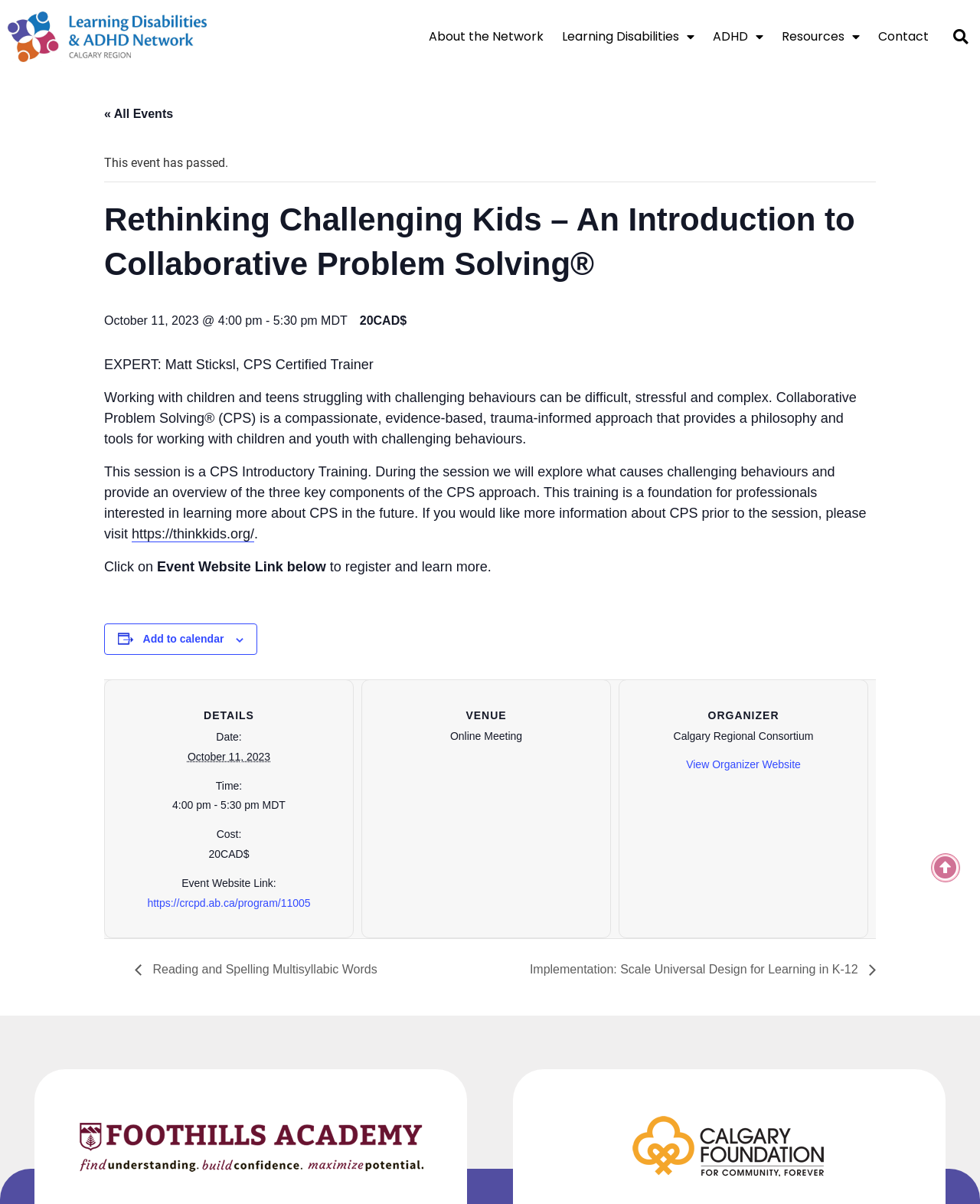Using the element description Learning Disabilities, predict the bounding box coordinates for the UI element. Provide the coordinates in (top-left x, top-left y, bottom-right x, bottom-right y) format with values ranging from 0 to 1.

[0.564, 0.02, 0.718, 0.041]